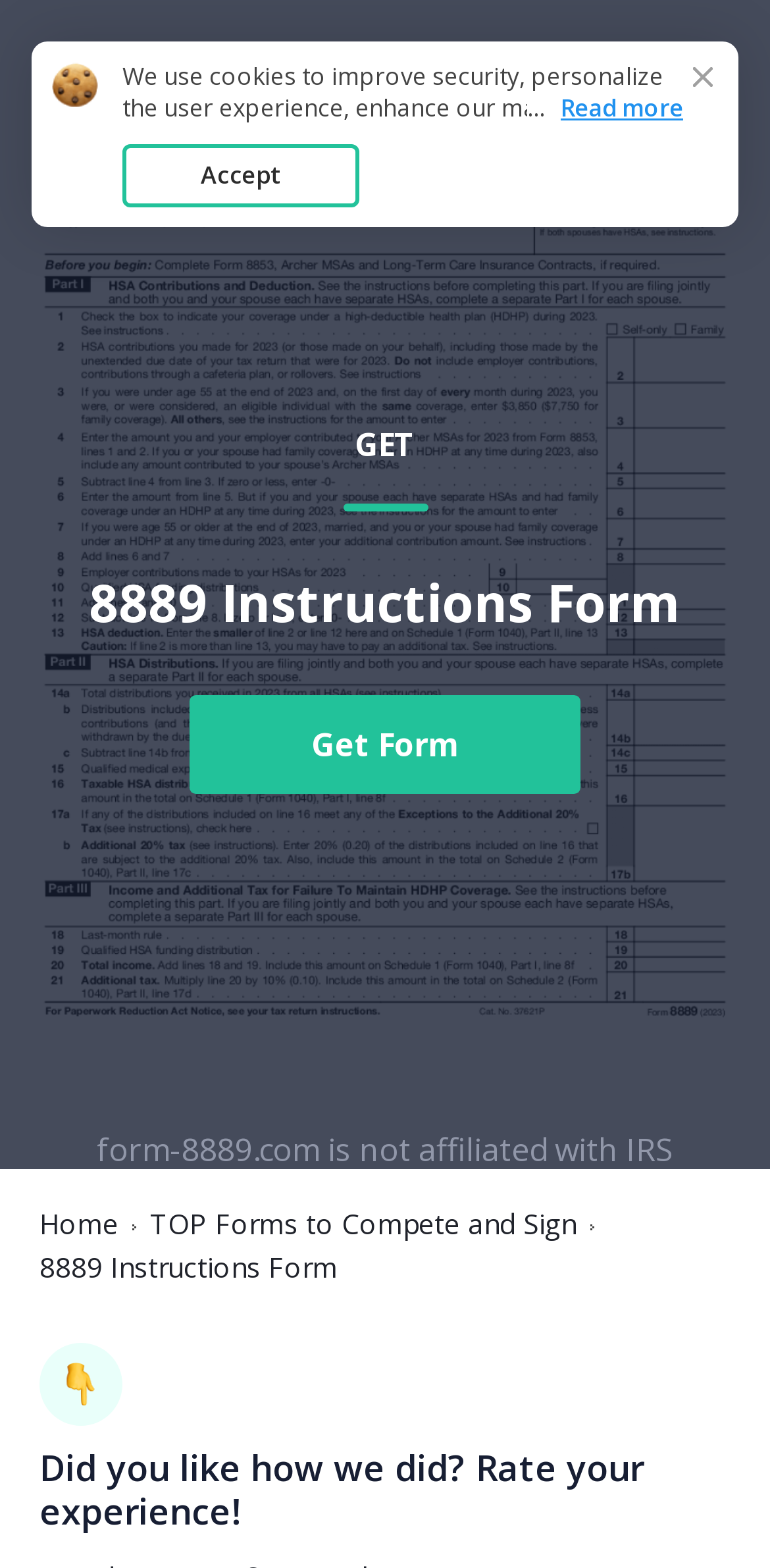Extract the primary header of the webpage and generate its text.

8889 Instructions Form